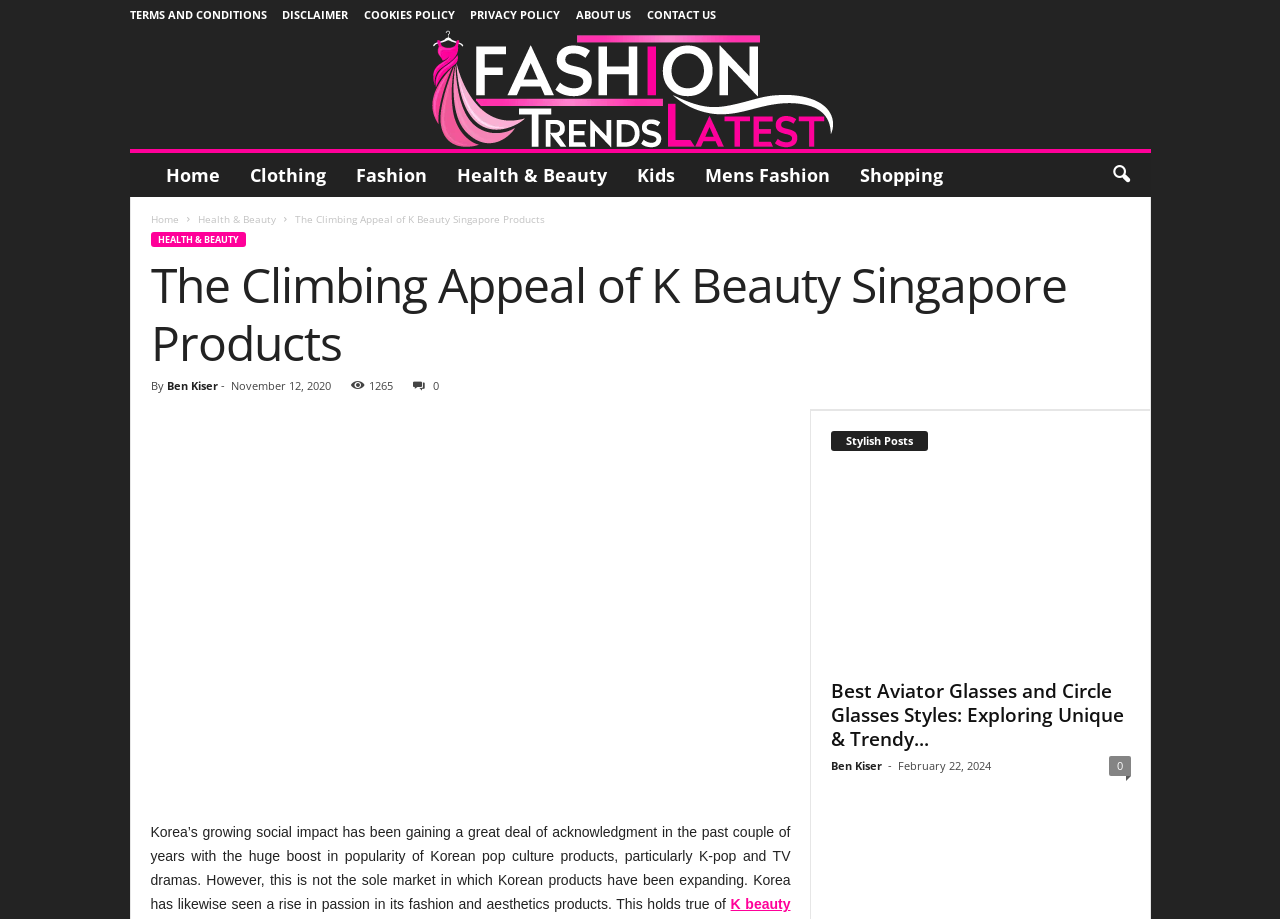Using the webpage screenshot, find the UI element described by Disclaimer. Provide the bounding box coordinates in the format (top-left x, top-left y, bottom-right x, bottom-right y), ensuring all values are floating point numbers between 0 and 1.

[0.115, 0.027, 0.163, 0.044]